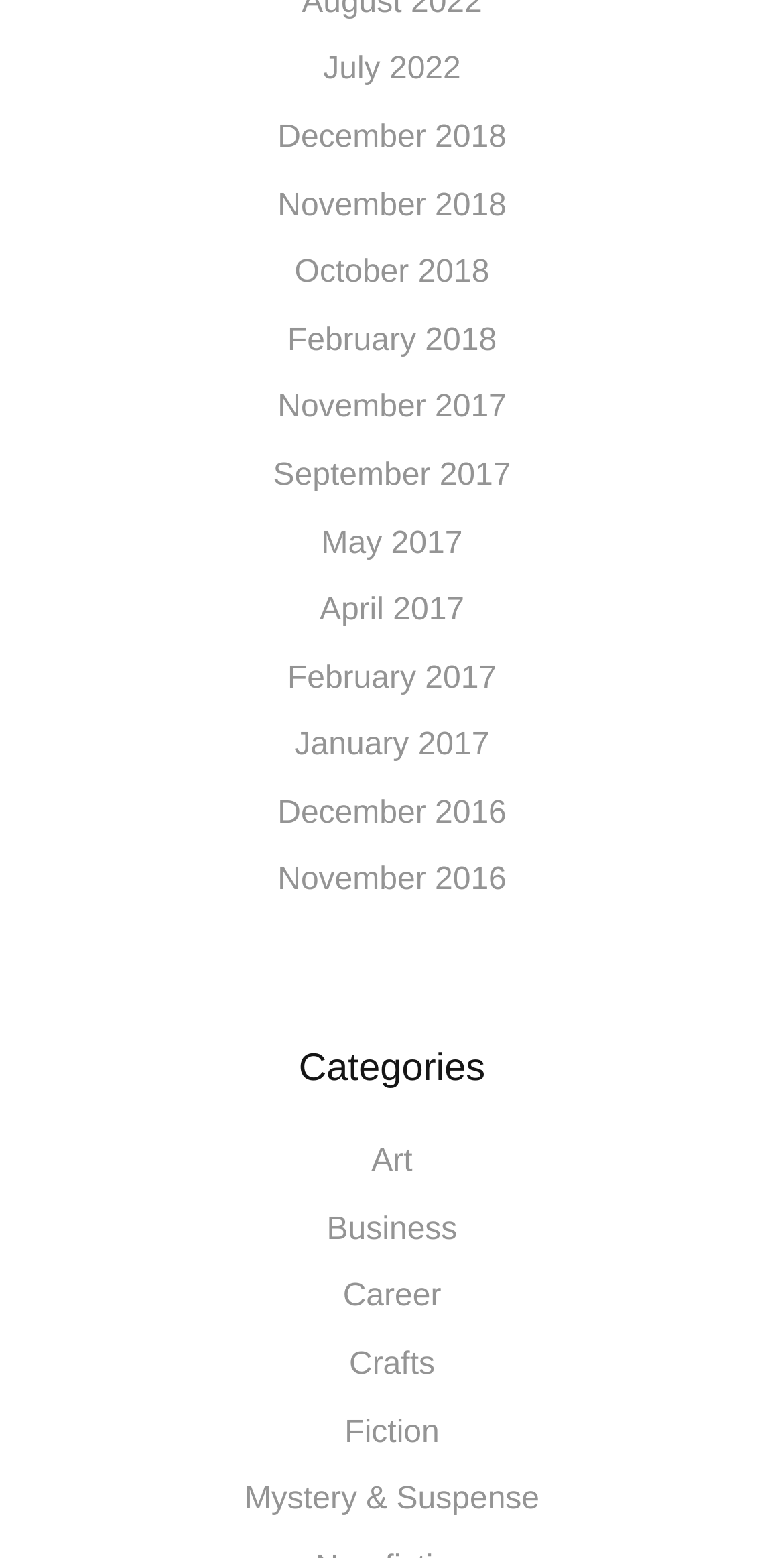Give a one-word or one-phrase response to the question: 
What is the category below 'Career'?

Crafts